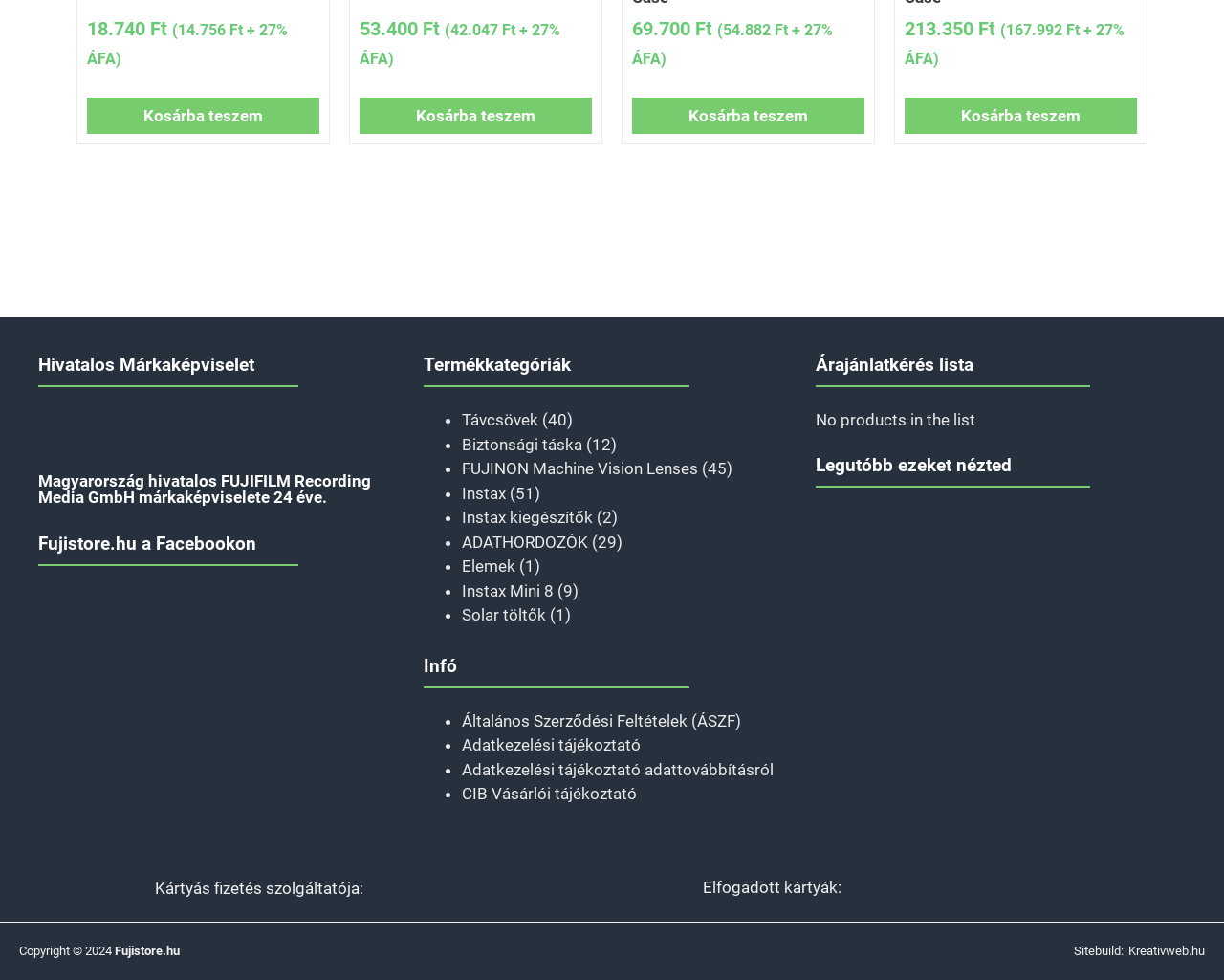Provide the bounding box coordinates of the UI element this sentence describes: "Adatkezelési tájékoztató adattovábbításról".

[0.377, 0.775, 0.632, 0.795]